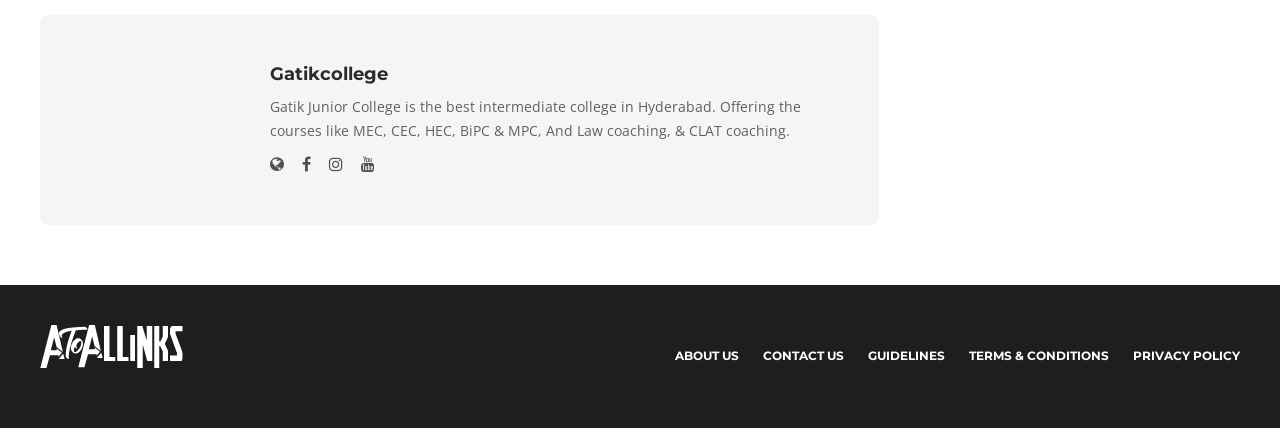Use a single word or phrase to answer the question:
What courses are offered by the college?

MEC, CEC, HEC, BiPC, MPC, Law coaching, CLAT coaching